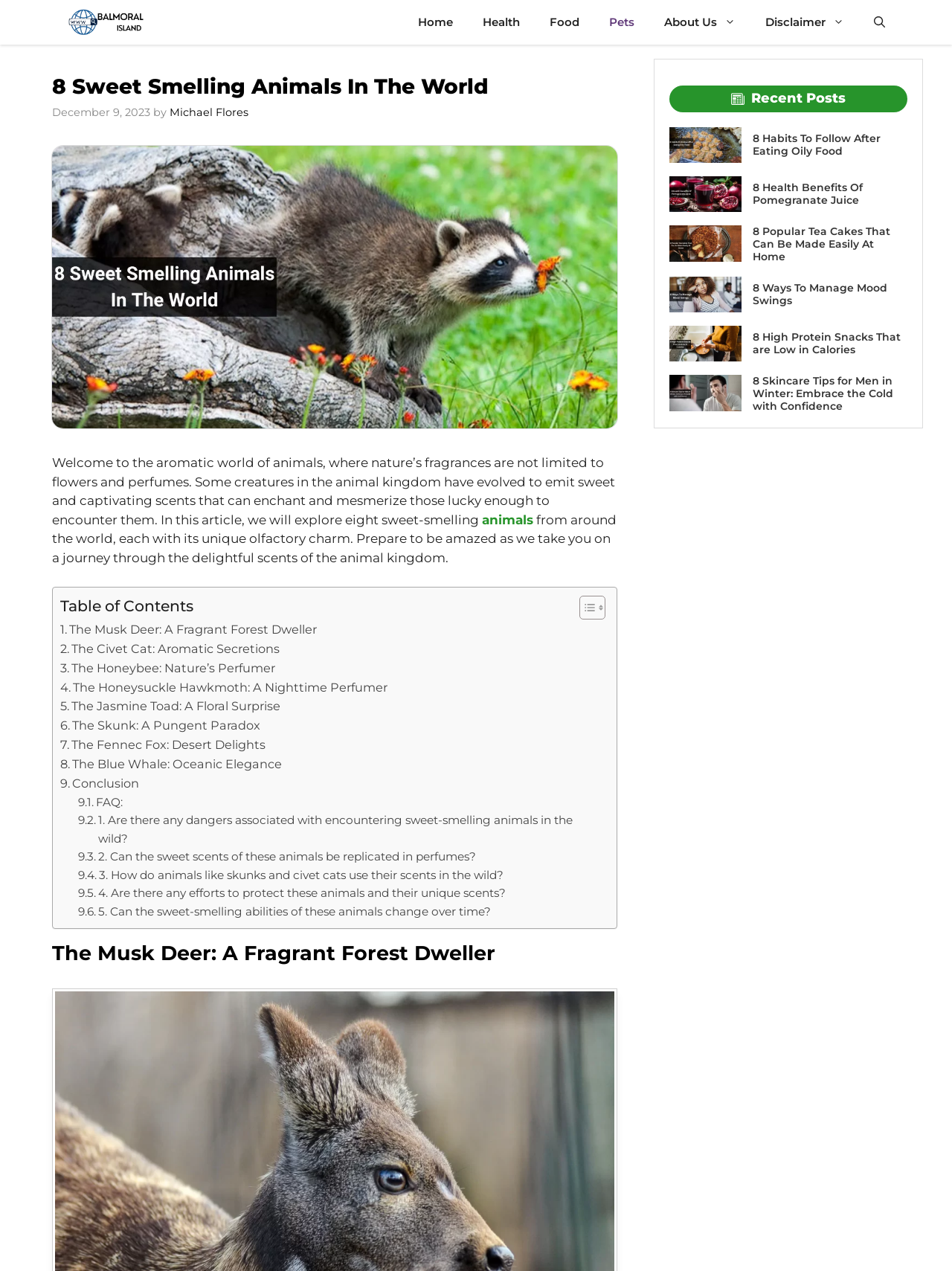Based on the element description: "FAQ:", identify the UI element and provide its bounding box coordinates. Use four float numbers between 0 and 1, [left, top, right, bottom].

[0.082, 0.624, 0.129, 0.638]